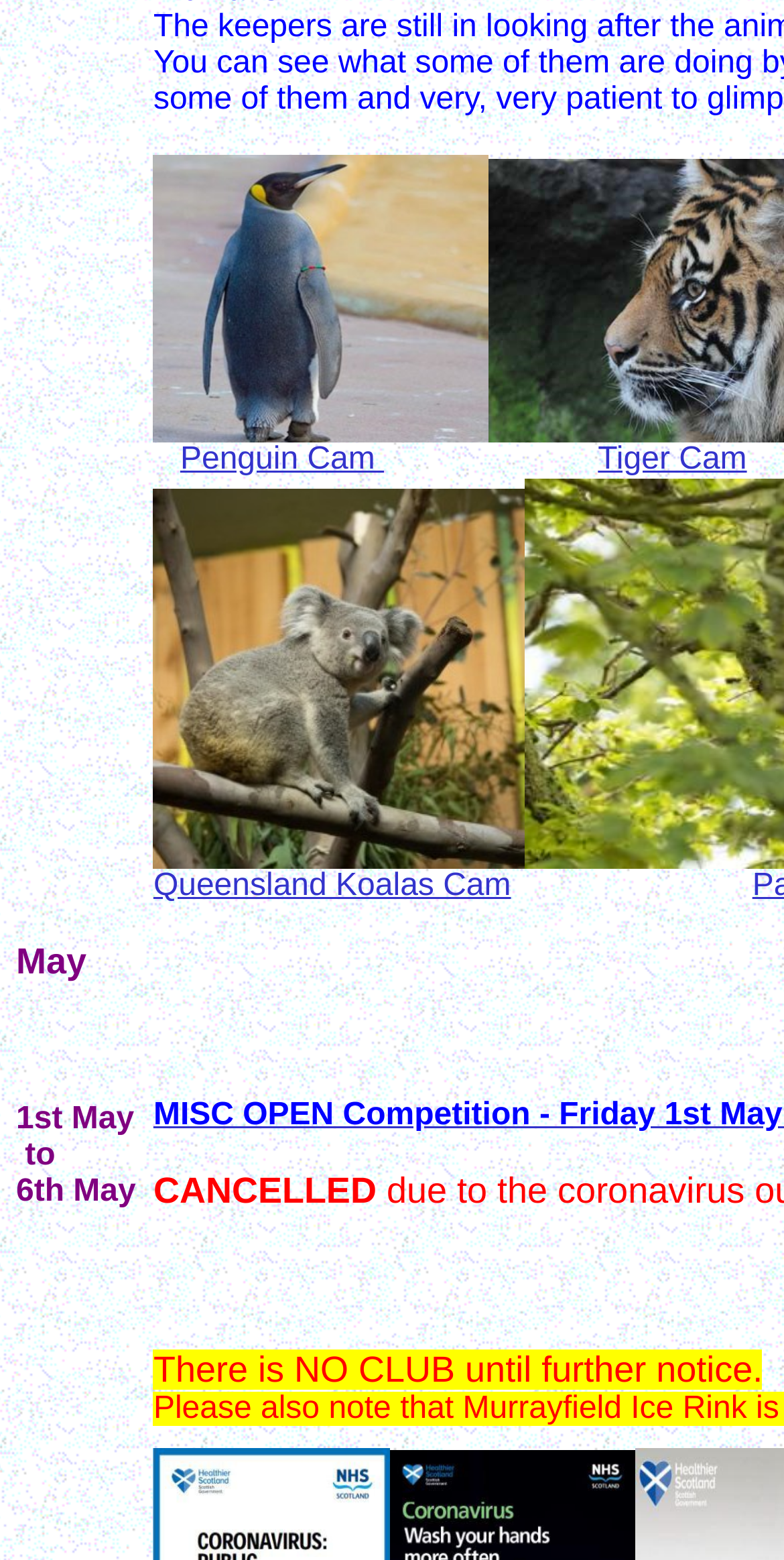Determine the bounding box for the described HTML element: "Penguin Cam". Ensure the coordinates are four float numbers between 0 and 1 in the format [left, top, right, bottom].

[0.23, 0.284, 0.49, 0.306]